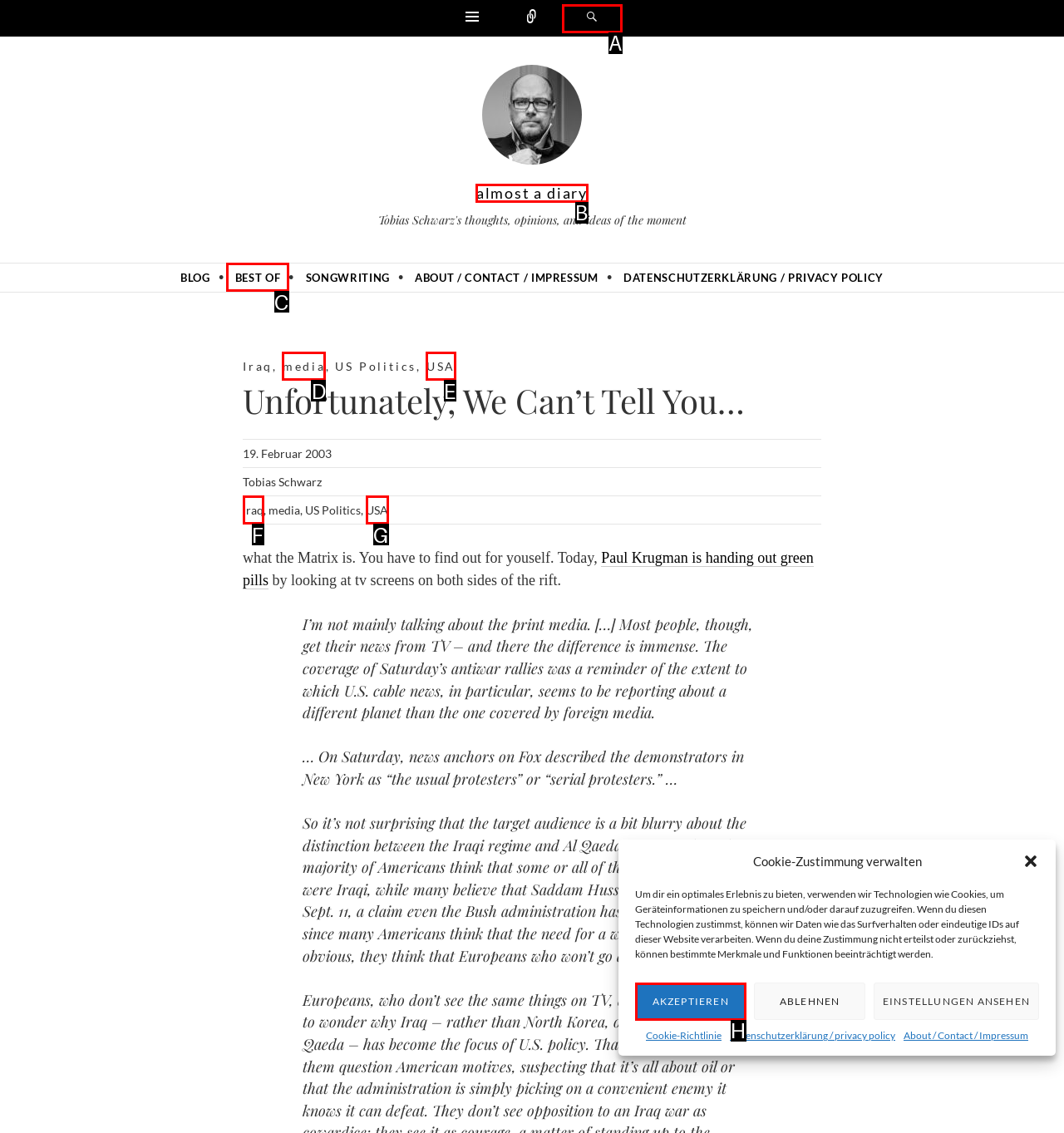Match the element description: almost a diary to the correct HTML element. Answer with the letter of the selected option.

B